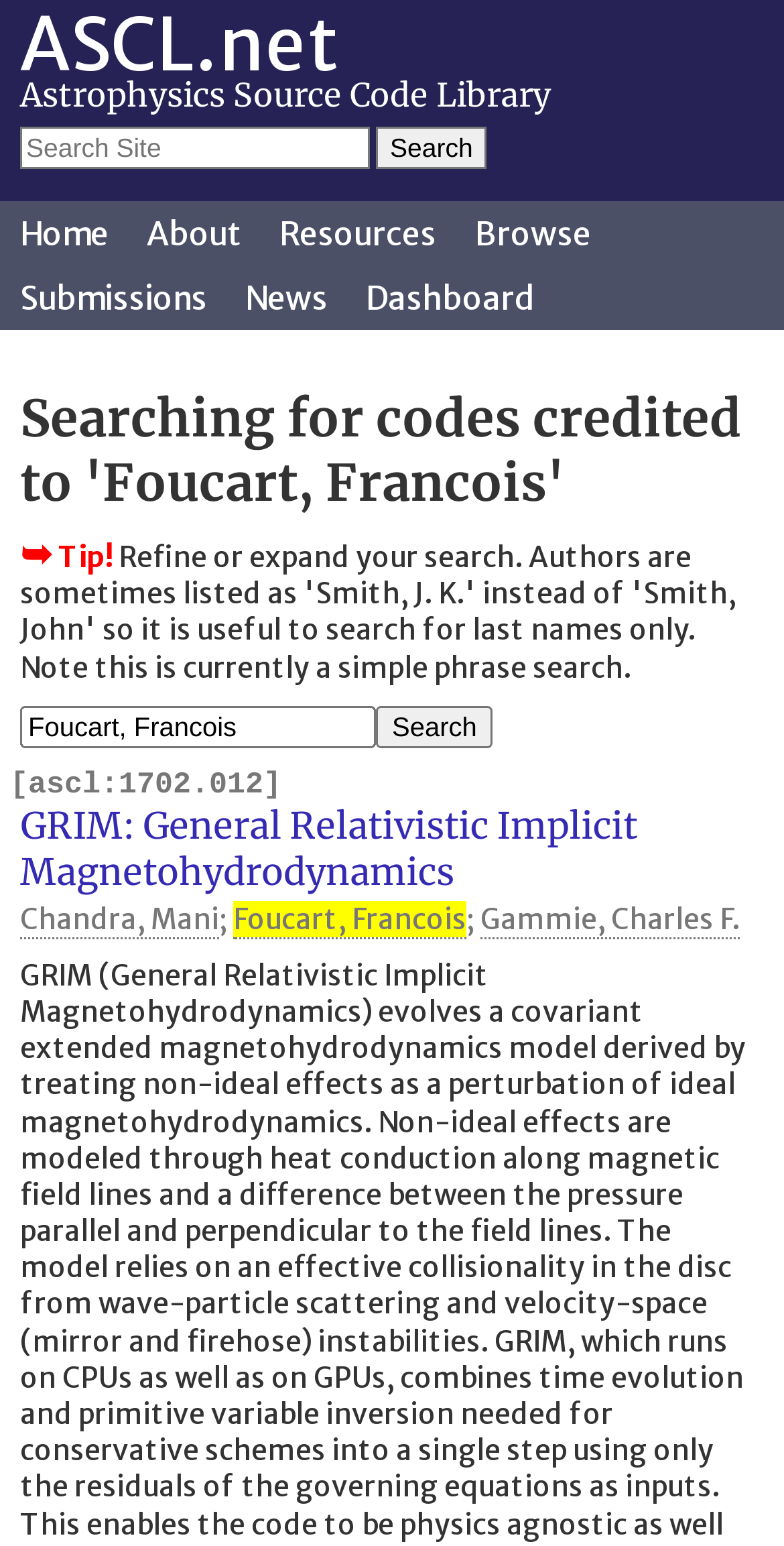Bounding box coordinates are specified in the format (top-left x, top-left y, bottom-right x, bottom-right y). All values are floating point numbers bounded between 0 and 1. Please provide the bounding box coordinate of the region this sentence describes: name="mysubmit" value="Search"

[0.479, 0.456, 0.629, 0.484]